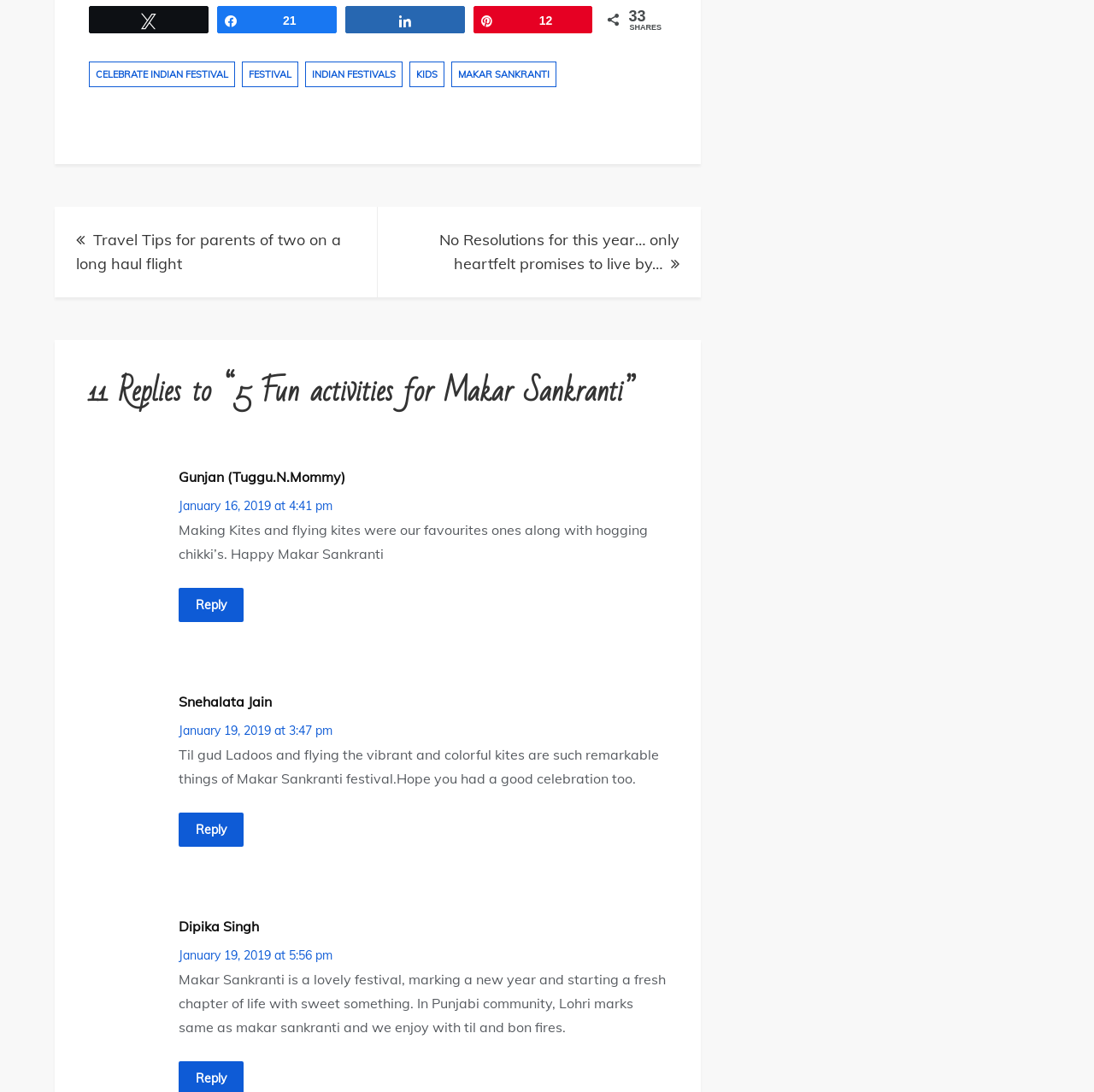Please identify the bounding box coordinates of the region to click in order to complete the given instruction: "Click on 'Reply to Snehalata Jain'". The coordinates should be four float numbers between 0 and 1, i.e., [left, top, right, bottom].

[0.163, 0.744, 0.223, 0.776]